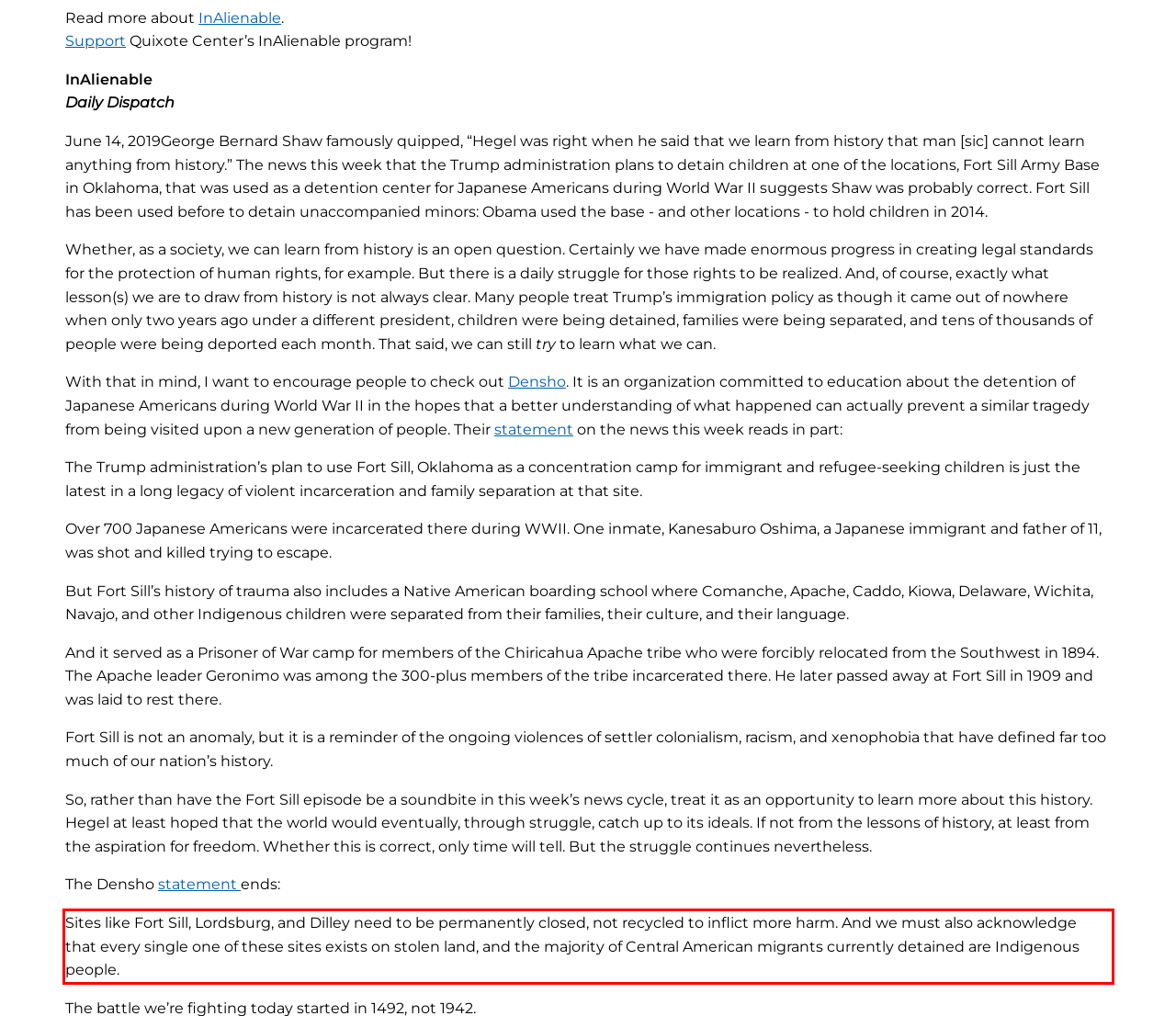Given a webpage screenshot, identify the text inside the red bounding box using OCR and extract it.

Sites like Fort Sill, Lordsburg, and Dilley need to be permanently closed, not recycled to inflict more harm. And we must also acknowledge that every single one of these sites exists on stolen land, and the majority of Central American migrants currently detained are Indigenous people.